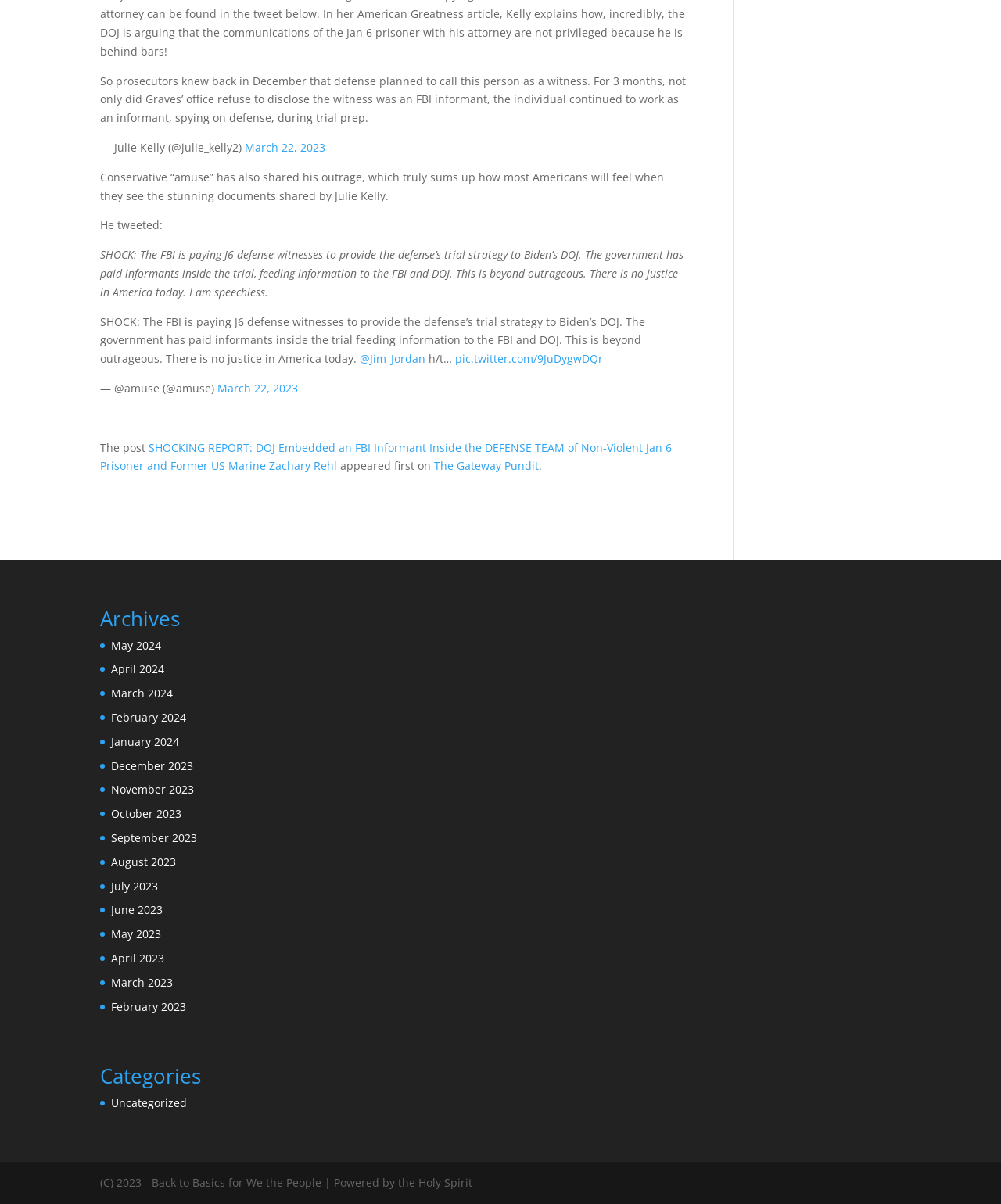Using the details in the image, give a detailed response to the question below:
What is the name of the website?

The name of the website is The Gateway Pundit, which can be seen at the bottom of the webpage in the text 'The post appeared first on The Gateway Pundit'.